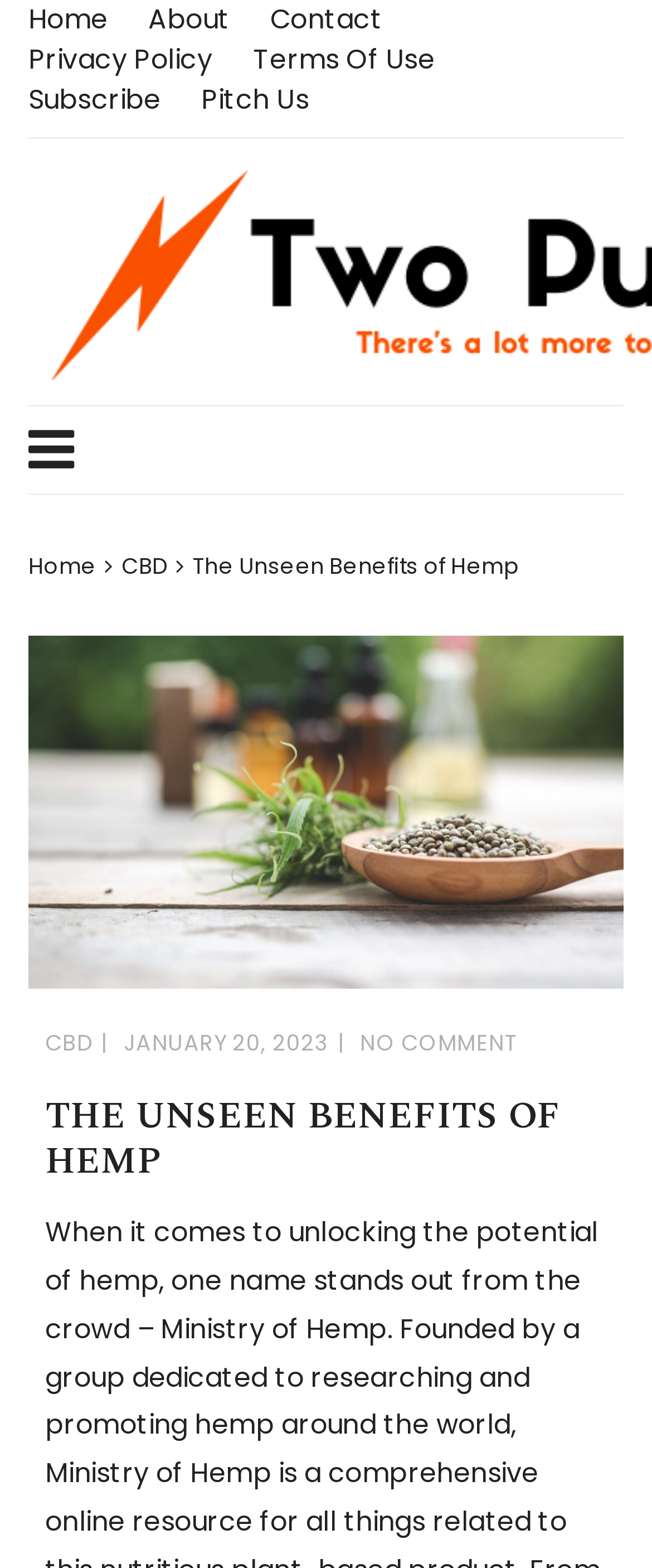Please determine the bounding box coordinates of the section I need to click to accomplish this instruction: "subscribe to newsletter".

[0.043, 0.051, 0.247, 0.077]